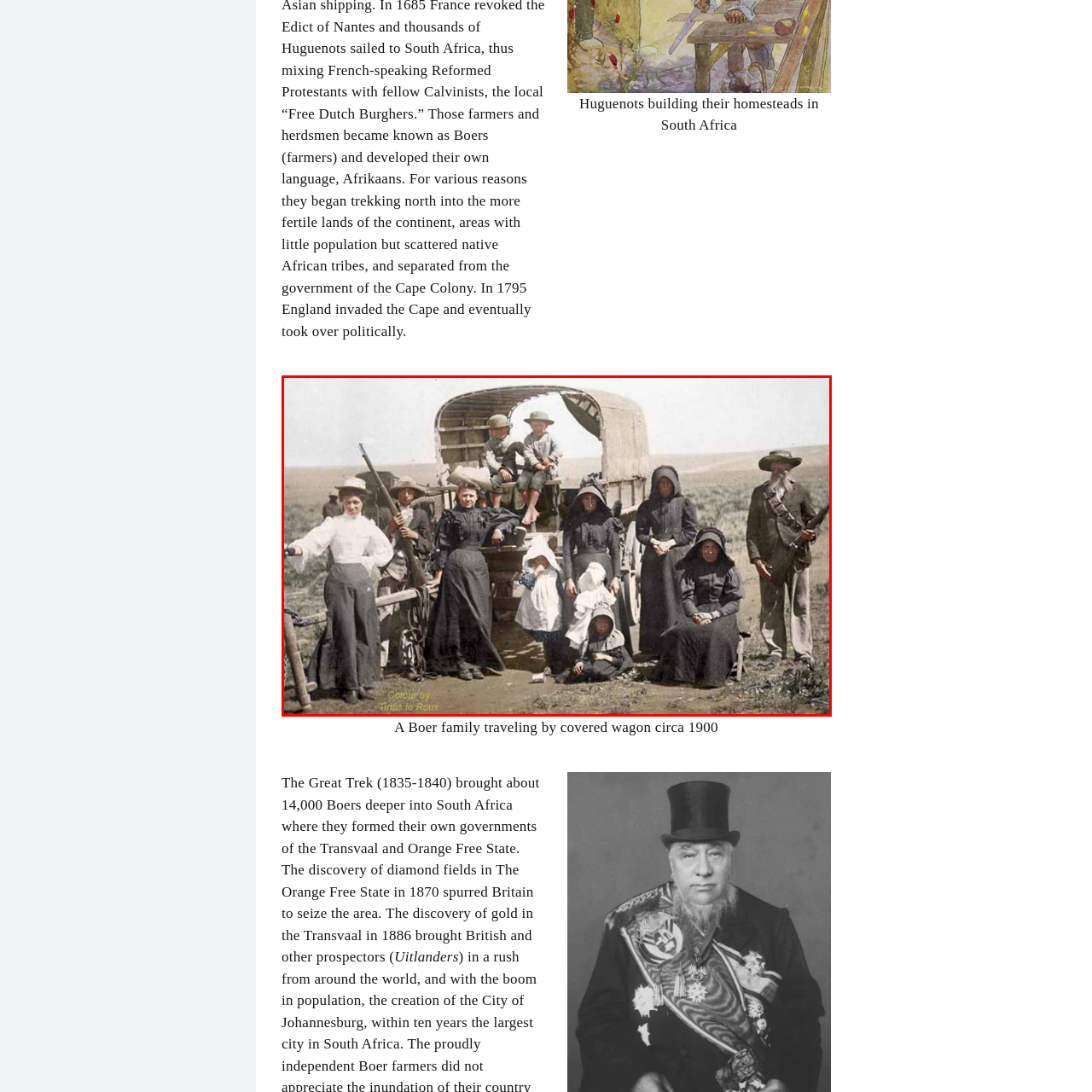Direct your attention to the red-outlined image and answer the question in a word or phrase: What is the purpose of the wagon's open canopy?

To highlight utility and familial context